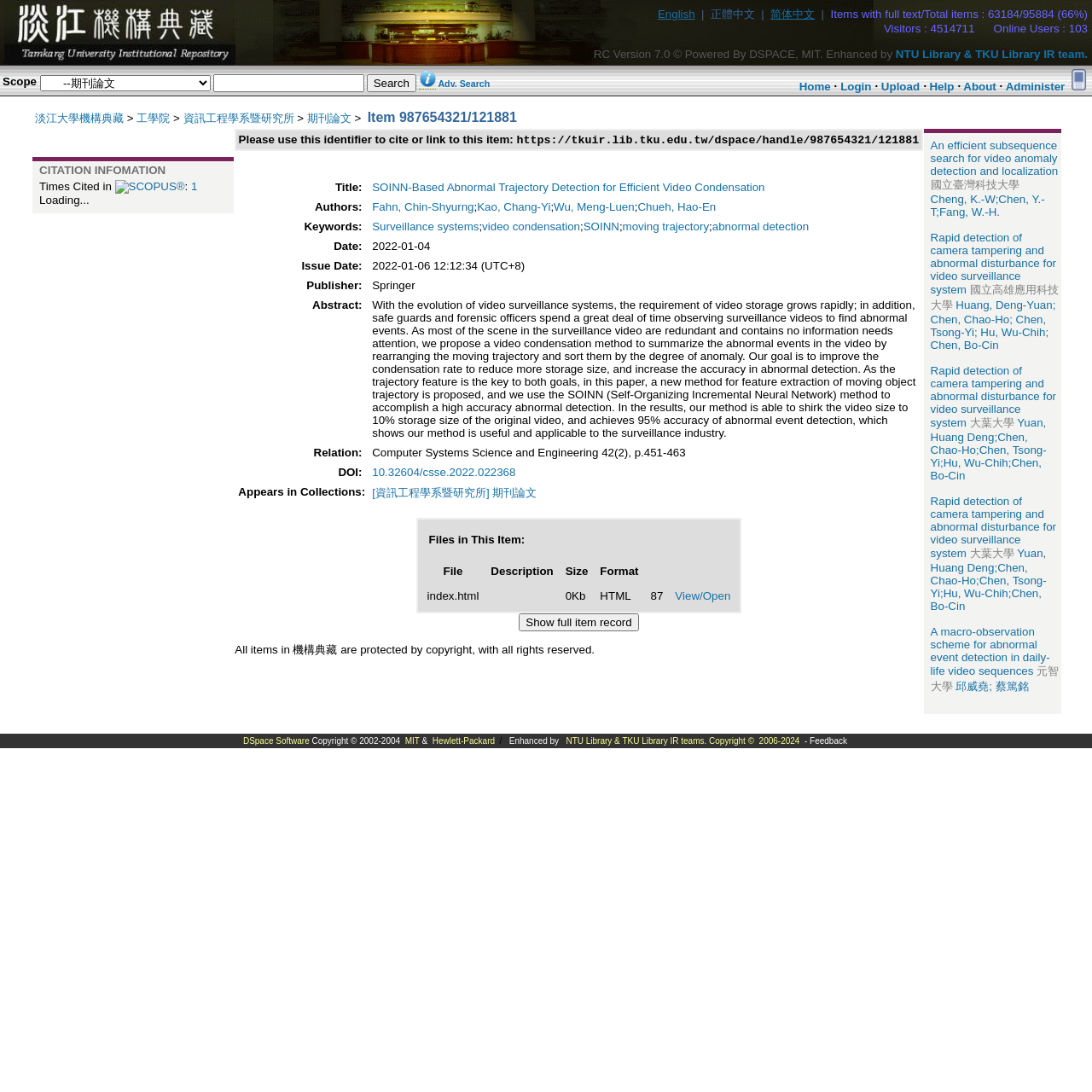How many authors are listed for the item?
Respond to the question with a single word or phrase according to the image.

4